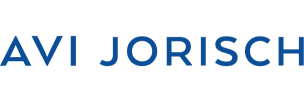What is Avi Jorisch's position at the American Foreign Policy Council?
Examine the webpage screenshot and provide an in-depth answer to the question.

Avi Jorisch's position at the American Foreign Policy Council is Senior Fellow for Counterterrorism, as indicated in the image, which highlights his credentials in the field of counterterrorism.